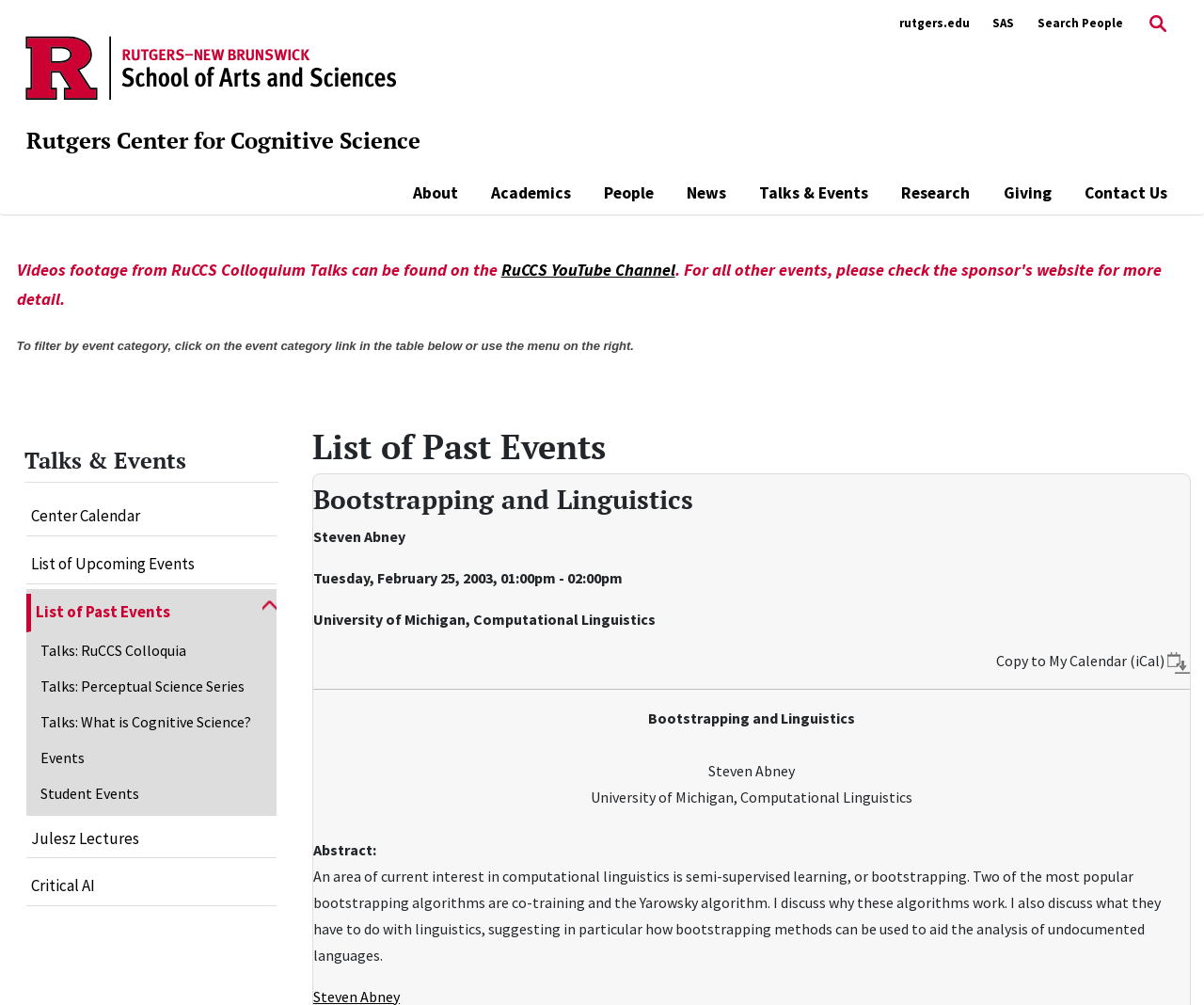What is the topic of the talk by Steven Abney?
Look at the image and respond with a one-word or short phrase answer.

Bootstrapping and Linguistics